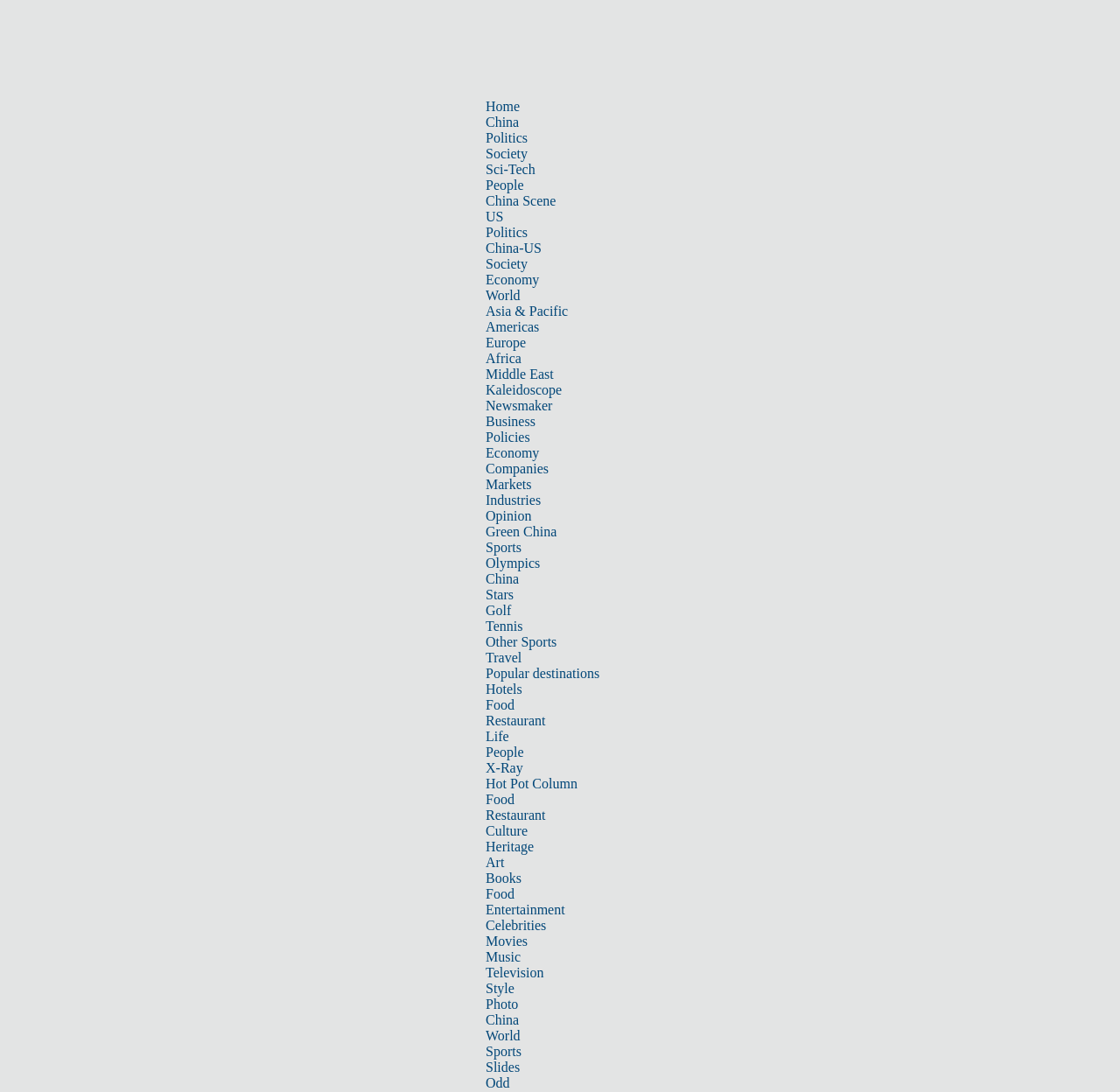Please find the bounding box coordinates of the element that must be clicked to perform the given instruction: "Click on the 'Home' link". The coordinates should be four float numbers from 0 to 1, i.e., [left, top, right, bottom].

[0.434, 0.091, 0.464, 0.104]